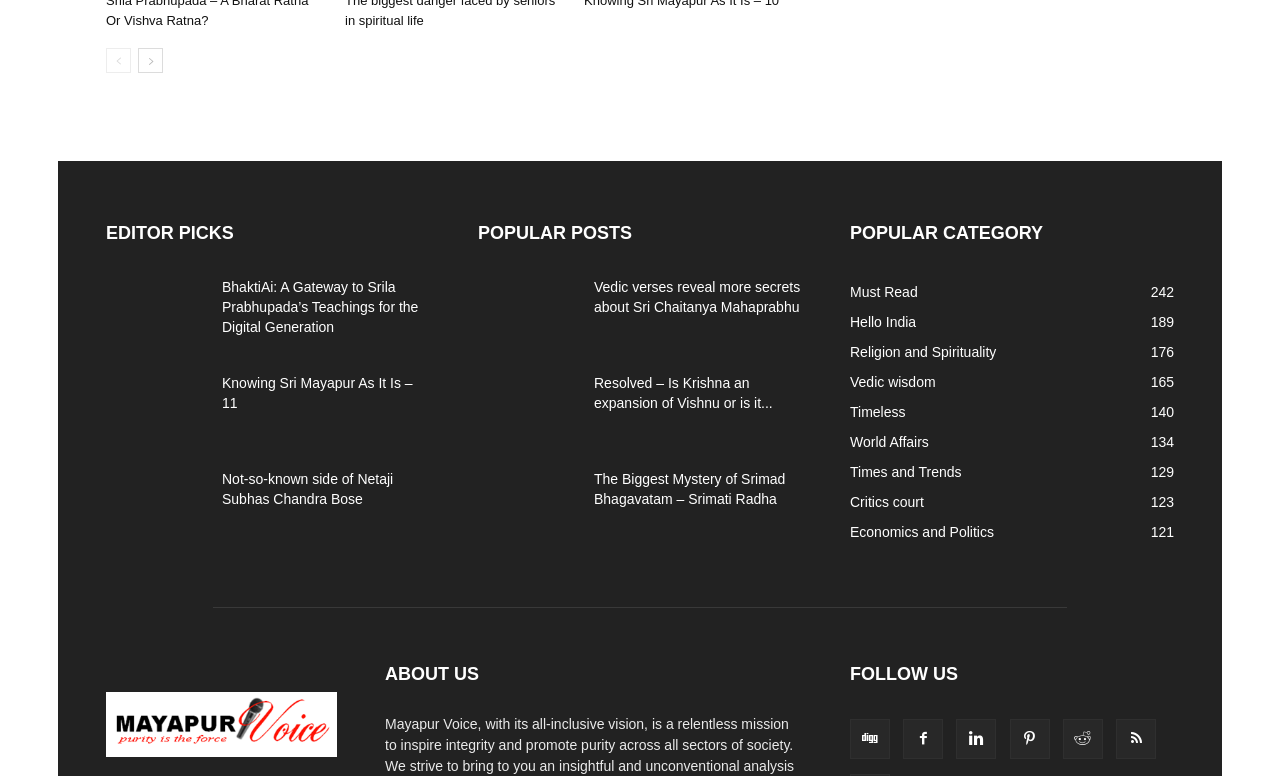Please determine the bounding box coordinates of the clickable area required to carry out the following instruction: "follow Mayapur Voice". The coordinates must be four float numbers between 0 and 1, represented as [left, top, right, bottom].

[0.083, 0.959, 0.263, 0.98]